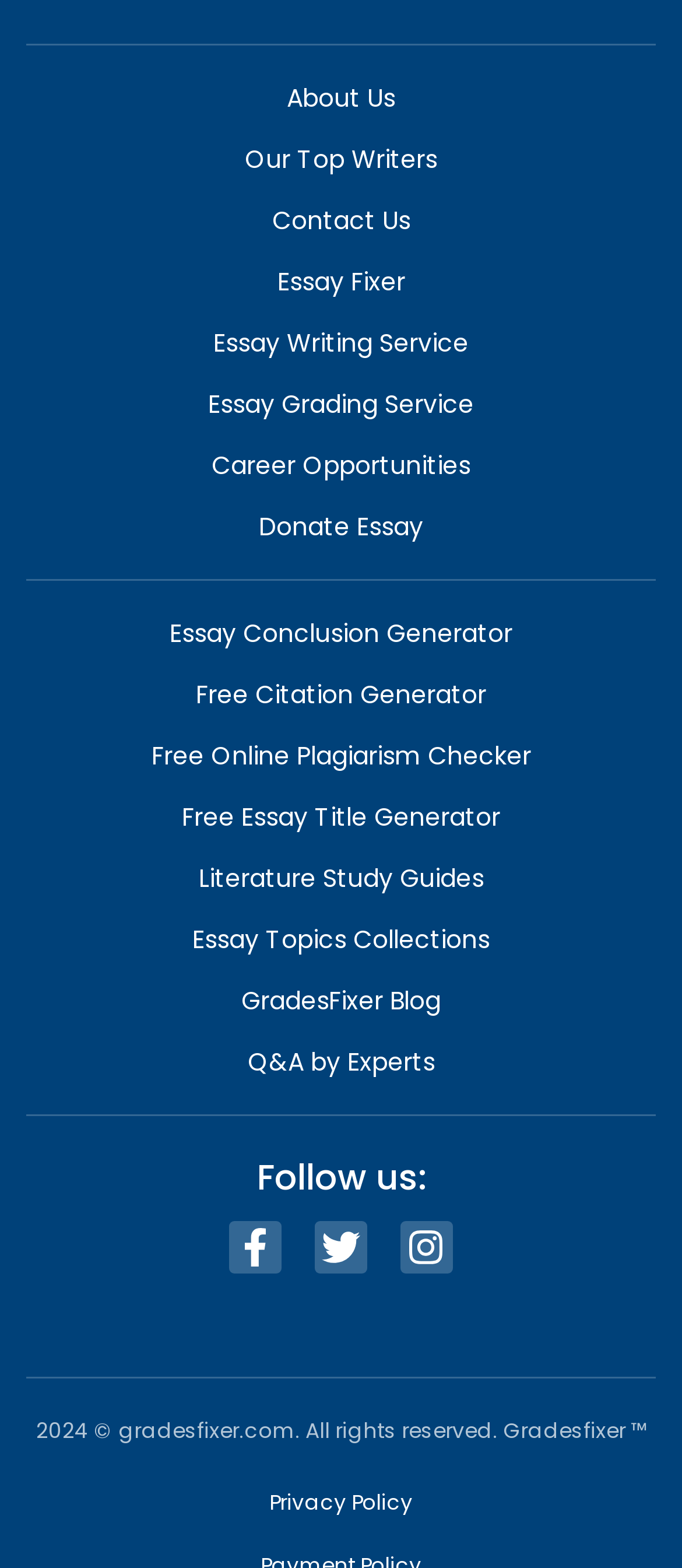Respond to the following query with just one word or a short phrase: 
What is the purpose of the 'Donate Essay' link?

Essay donation